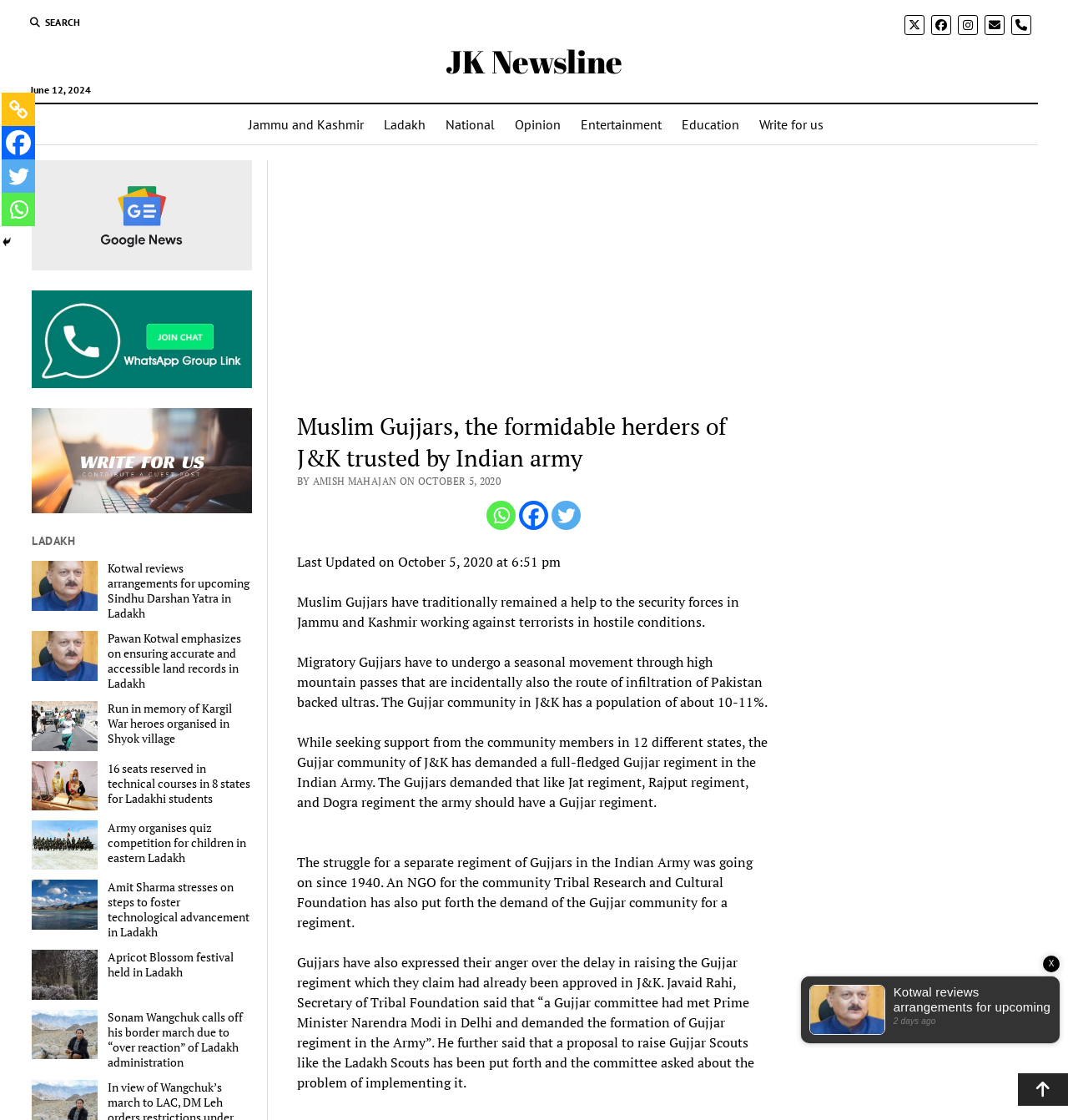Identify the bounding box coordinates of the region I need to click to complete this instruction: "Share on Facebook".

[0.486, 0.447, 0.514, 0.473]